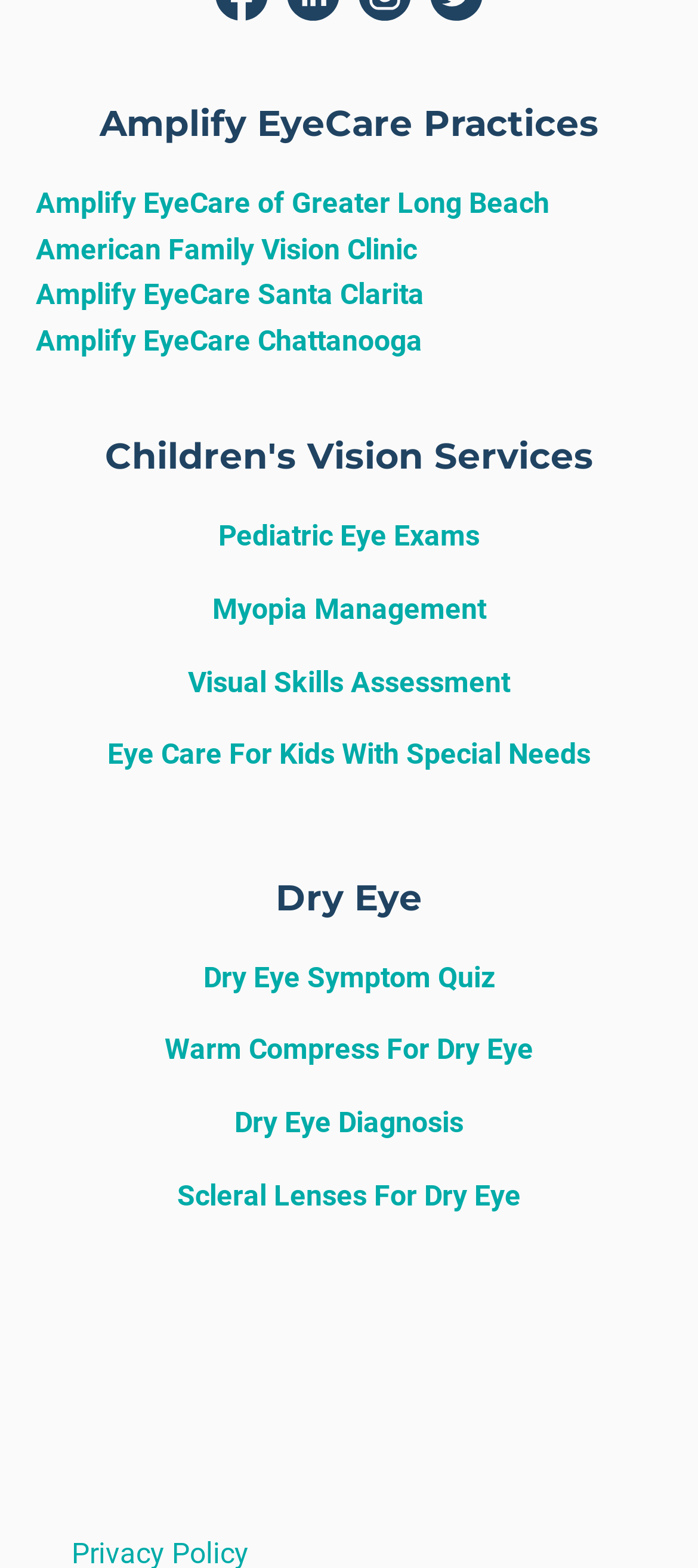Determine the bounding box coordinates of the area to click in order to meet this instruction: "Learn about Pediatric Eye Exams".

[0.051, 0.328, 0.949, 0.363]